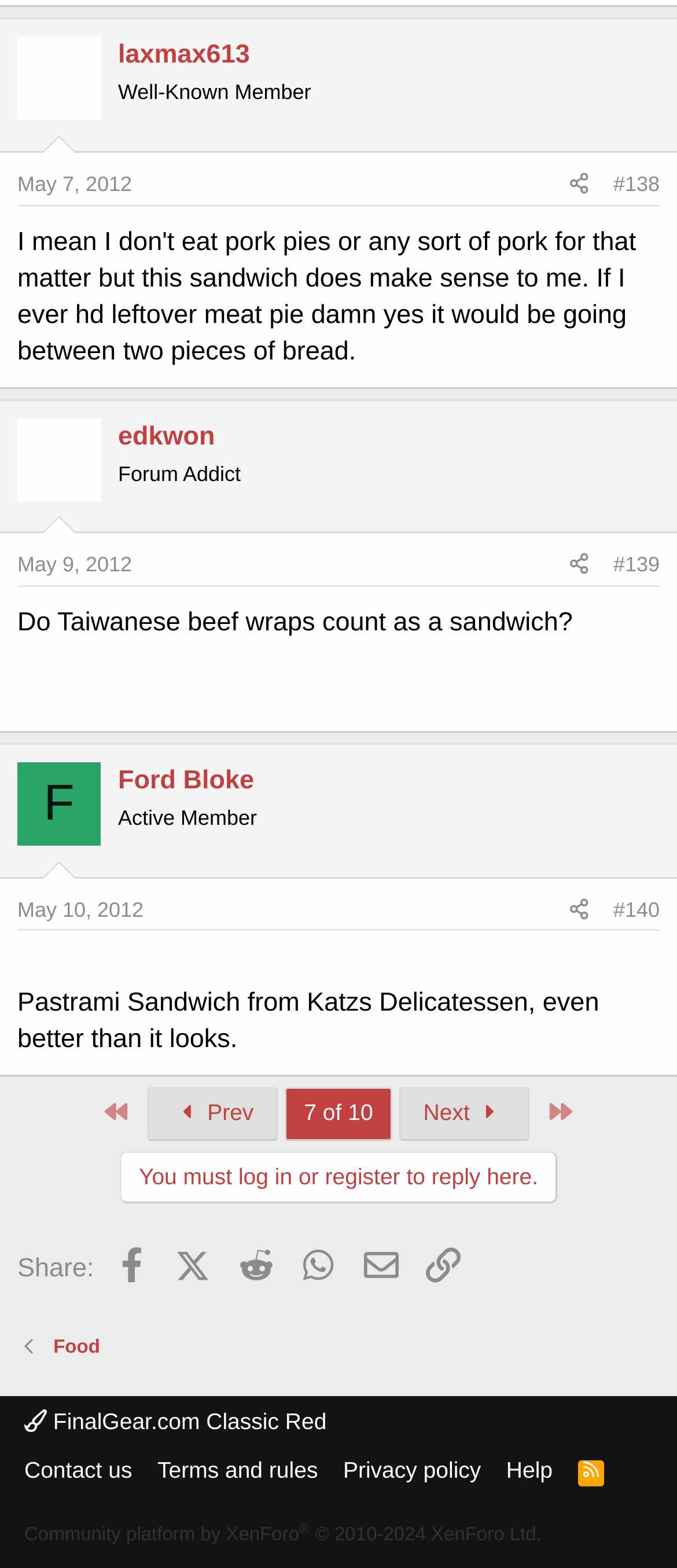How many links are there in the pagination section?
Please answer the question with a single word or phrase, referencing the image.

5